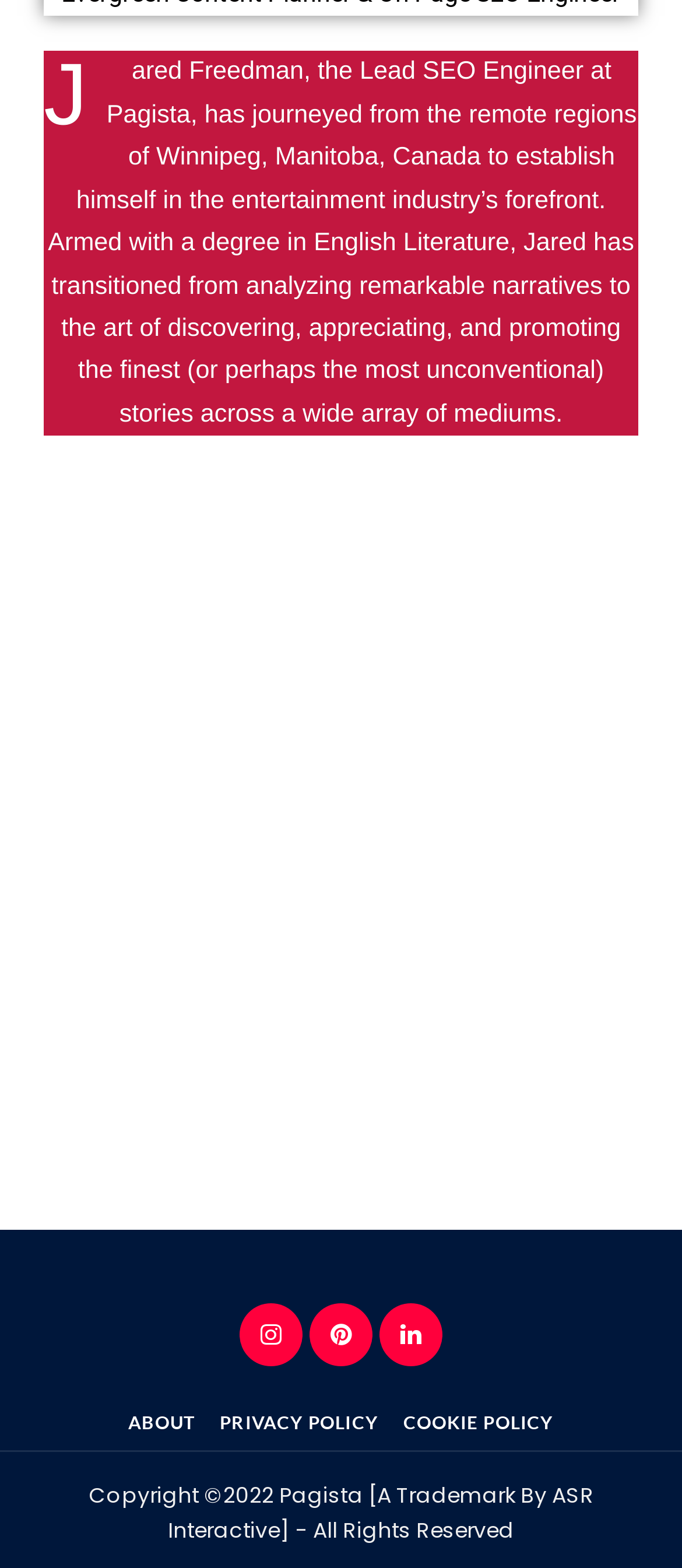Please provide a detailed answer to the question below based on the screenshot: 
What is Jared Freedman's profession?

According to the StaticText element, Jared Freedman is the Lead SEO Engineer at Pagista, which is mentioned in the context of his journey from Winnipeg, Manitoba, Canada to the entertainment industry's forefront.